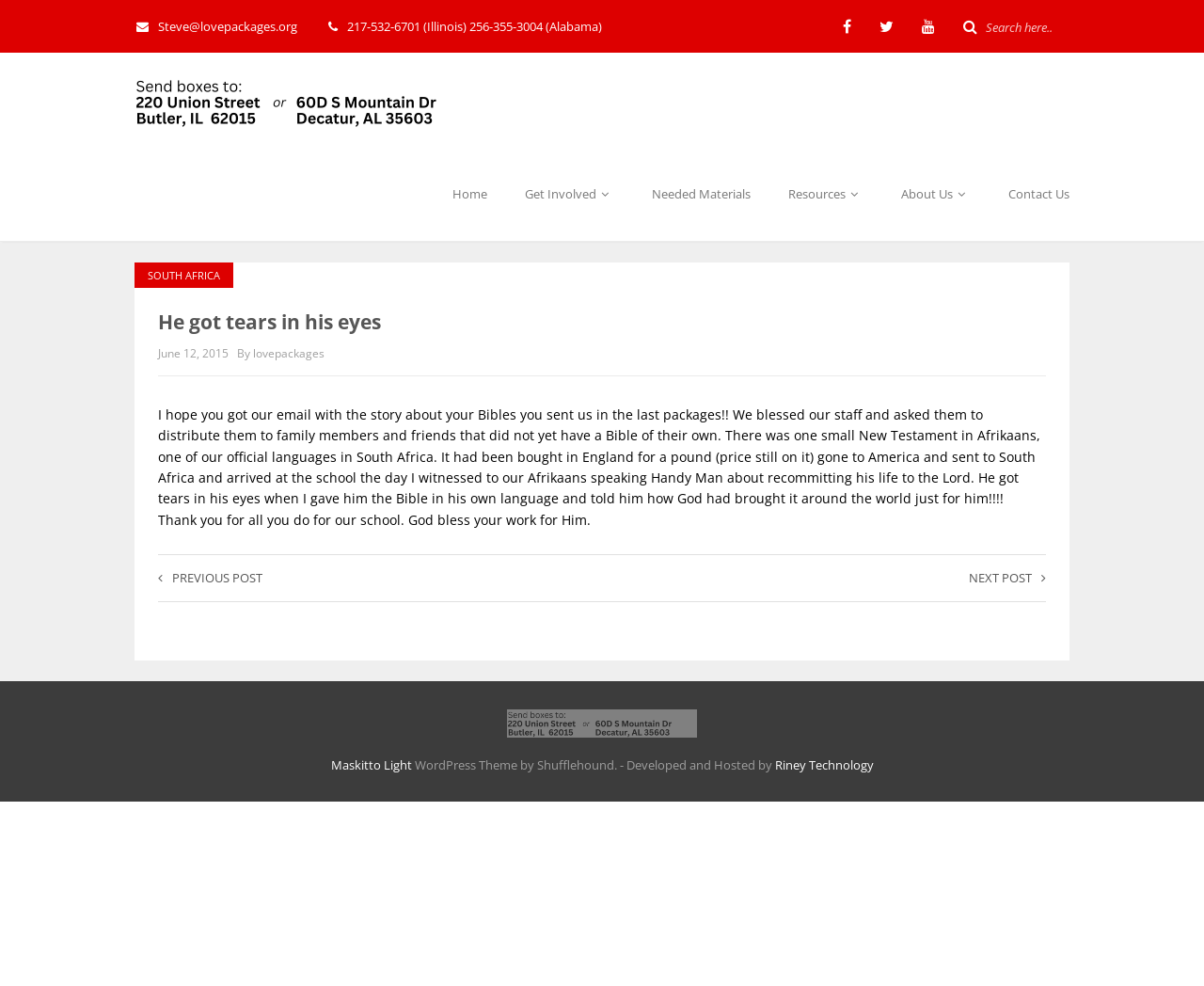Determine the bounding box coordinates of the clickable region to carry out the instruction: "Get Involved".

[0.432, 0.15, 0.514, 0.245]